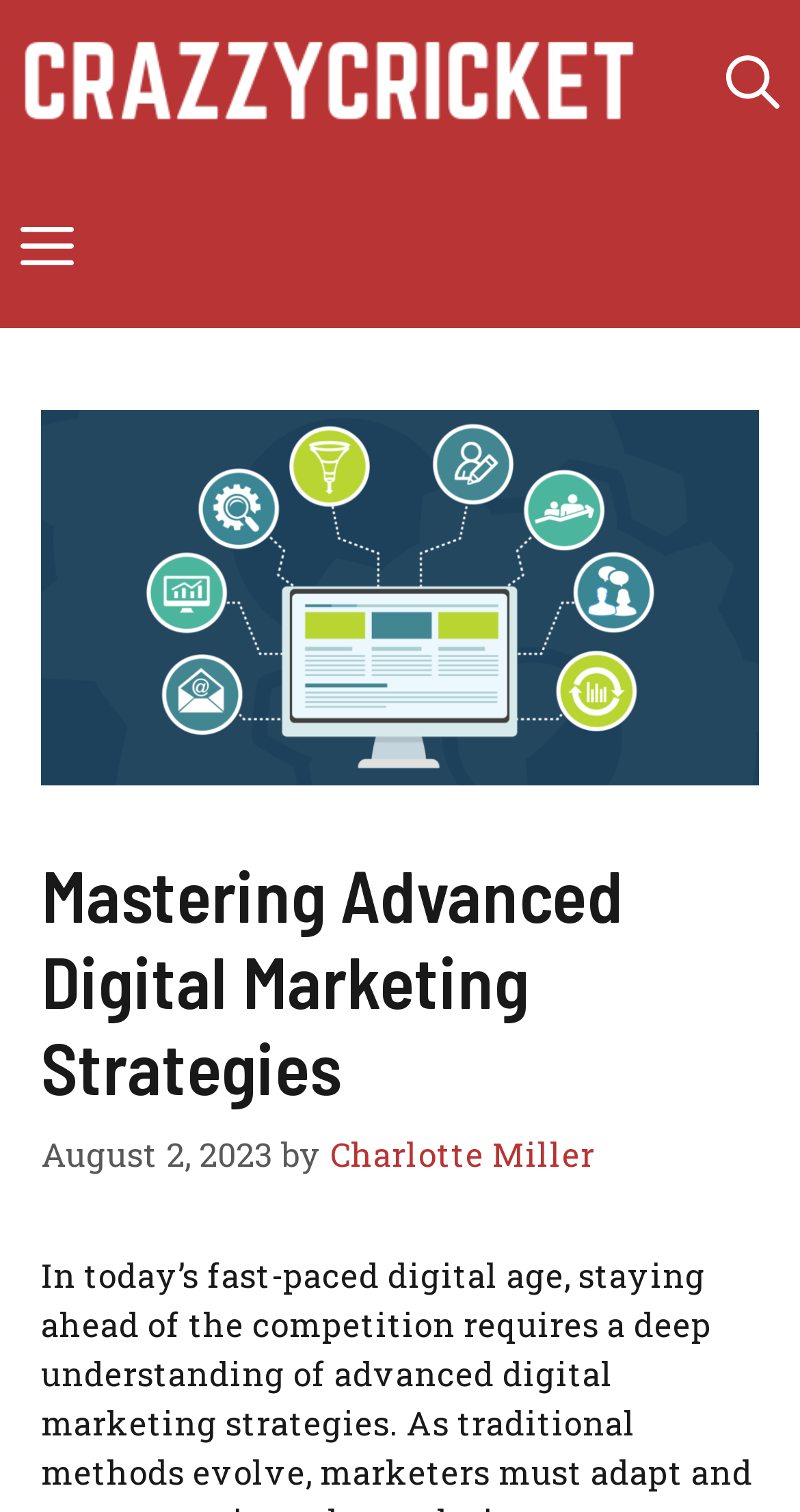Please locate and generate the primary heading on this webpage.

Mastering Advanced Digital Marketing Strategies